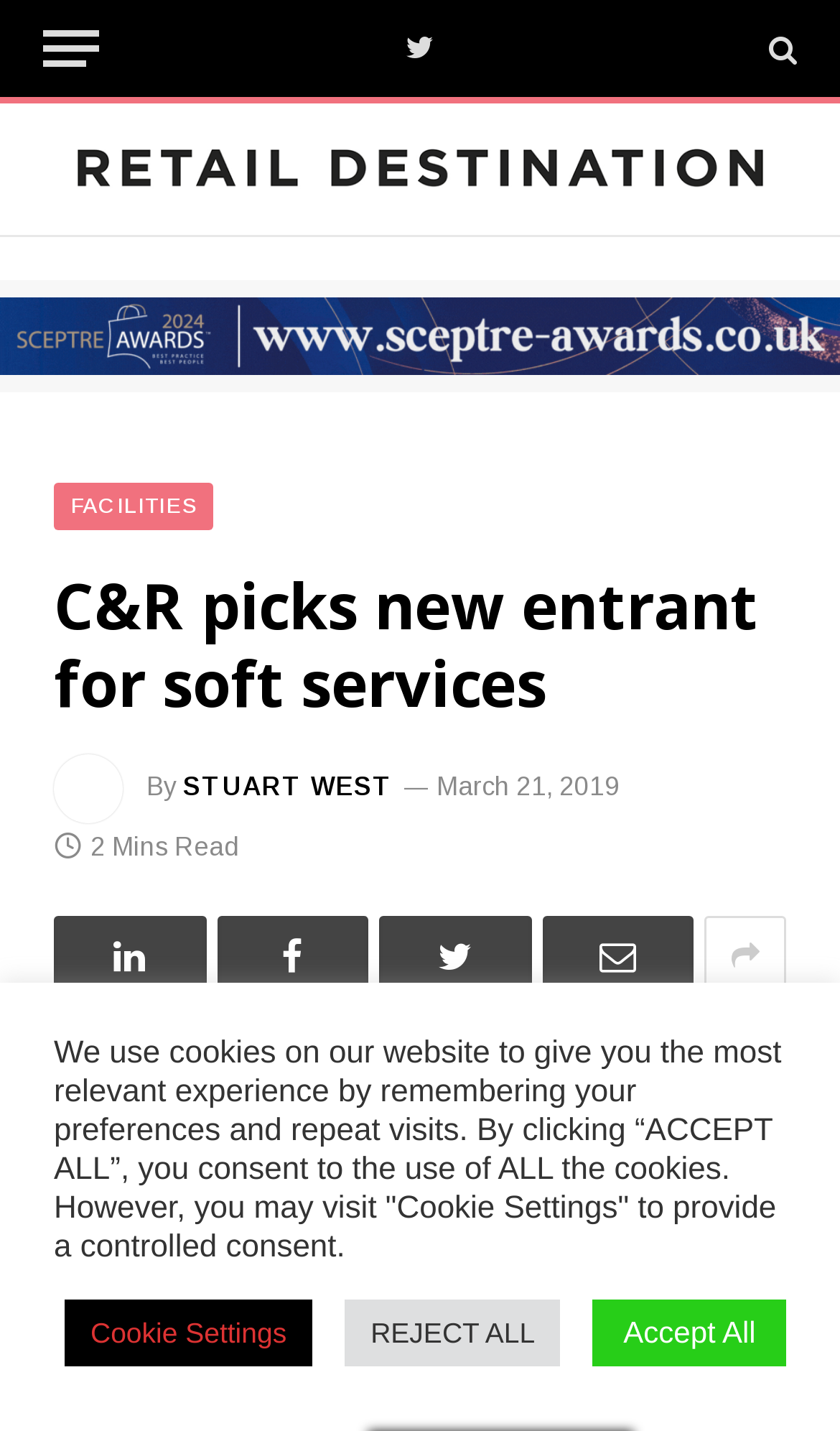What is the category of the article?
Look at the image and answer the question with a single word or phrase.

FACILITIES